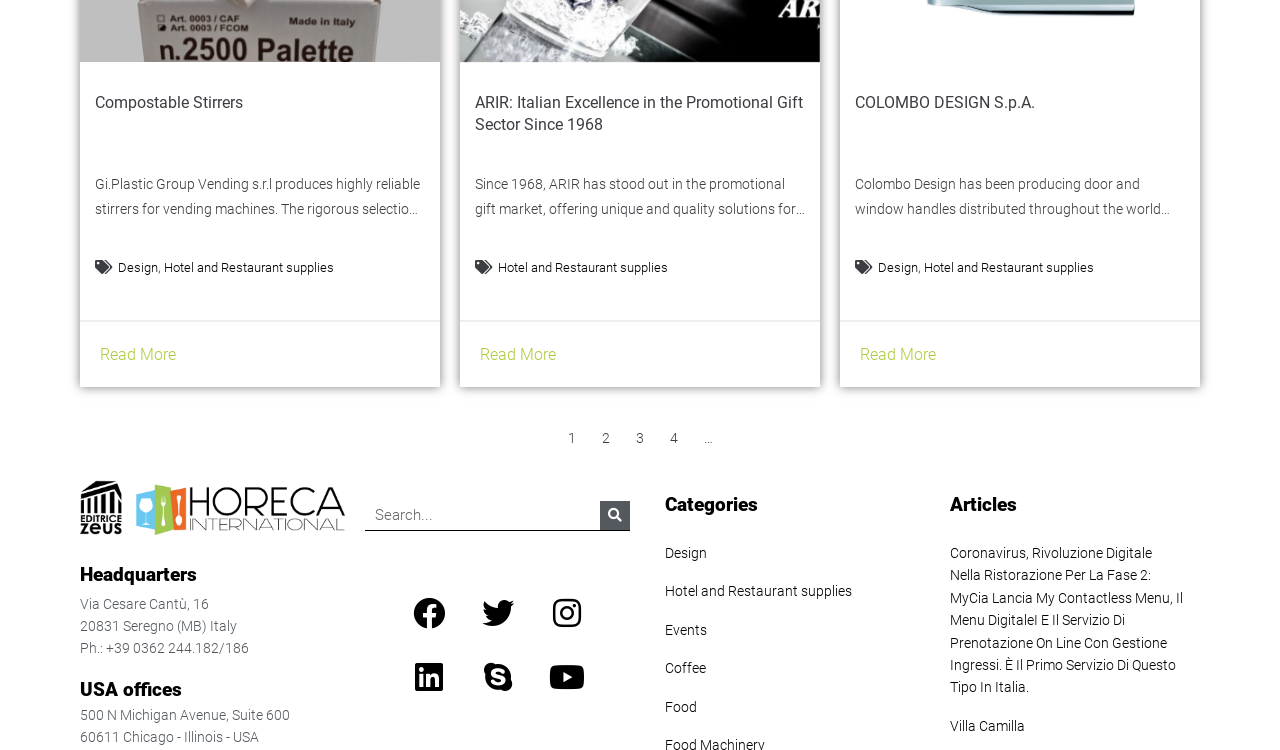Identify the bounding box of the HTML element described here: "Read More". Provide the coordinates as four float numbers between 0 and 1: [left, top, right, bottom].

[0.078, 0.456, 0.138, 0.49]